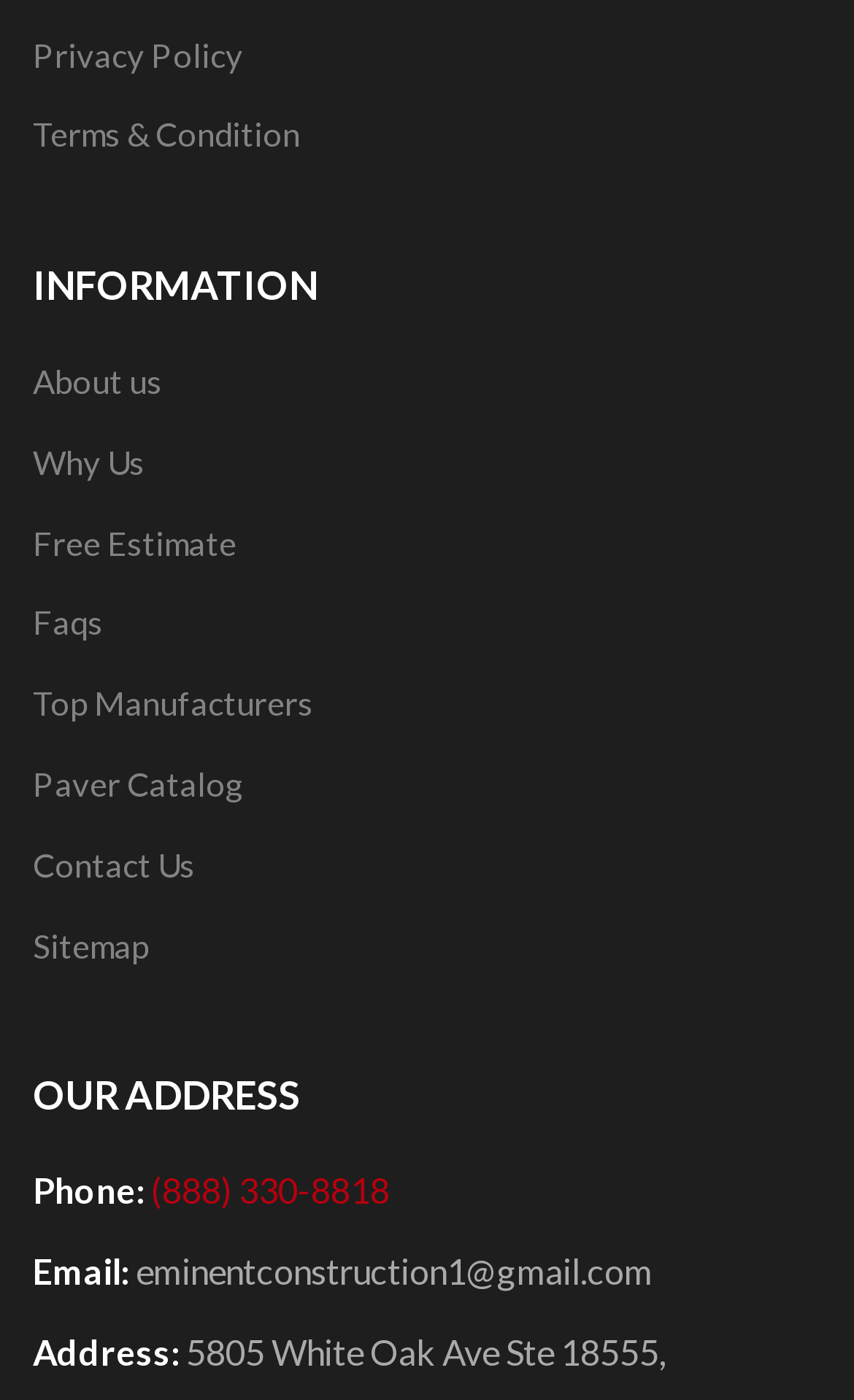Provide the bounding box coordinates of the HTML element described as: "Sitemap". The bounding box coordinates should be four float numbers between 0 and 1, i.e., [left, top, right, bottom].

[0.038, 0.661, 0.174, 0.689]